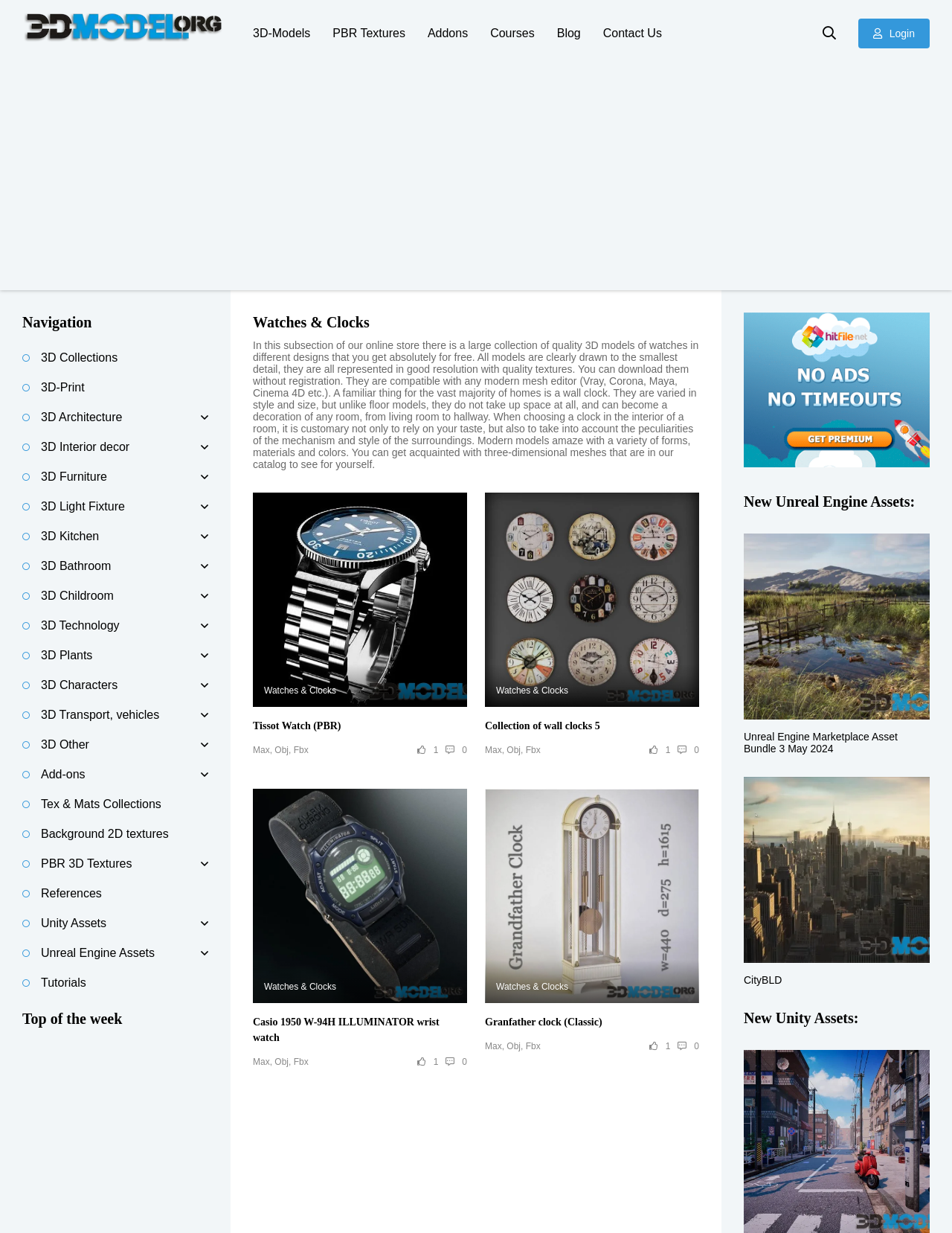Identify the bounding box coordinates for the UI element described by the following text: "3D Models". Provide the coordinates as four float numbers between 0 and 1, in the format [left, top, right, bottom].

[0.199, 0.783, 0.387, 0.812]